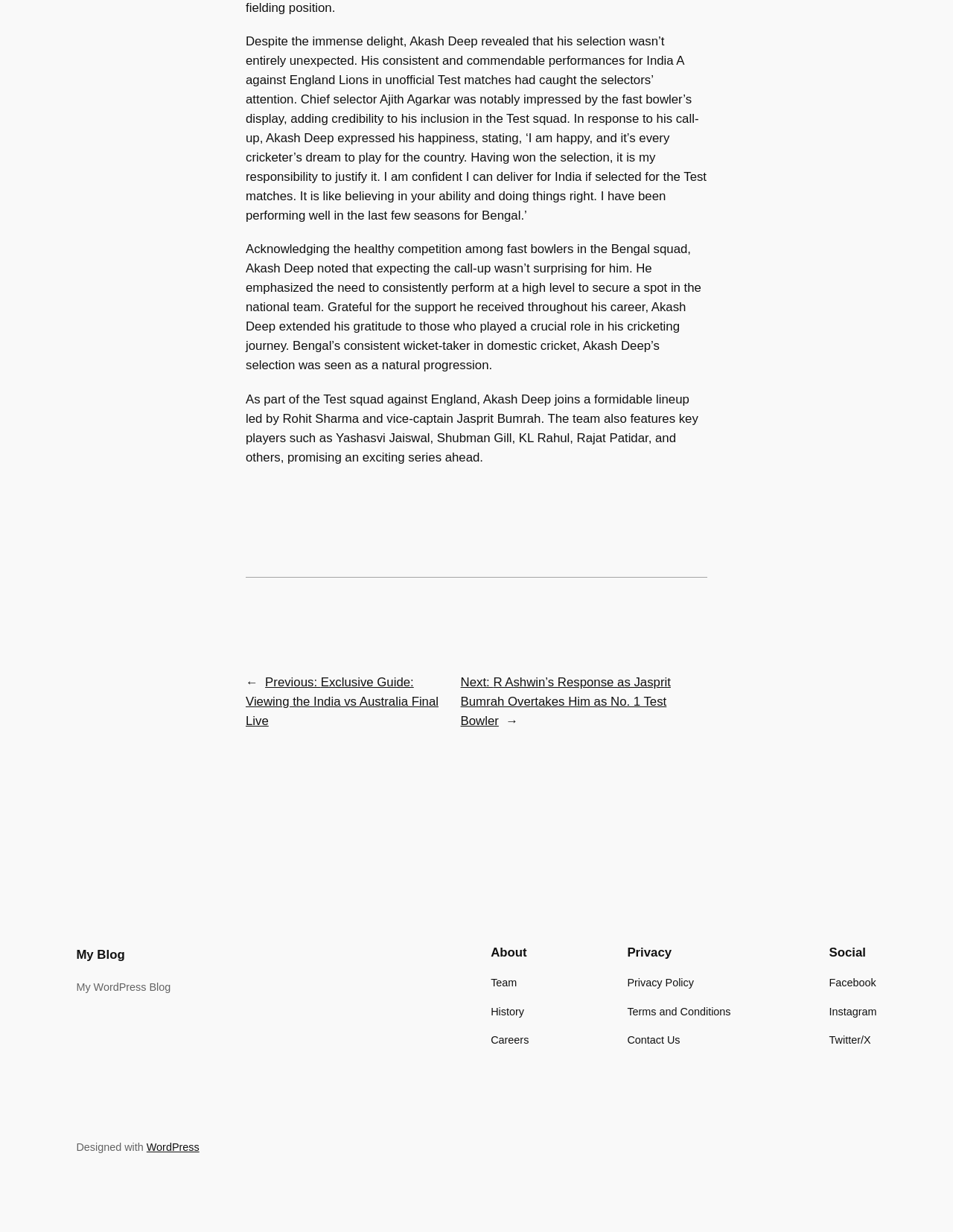Based on the element description, predict the bounding box coordinates (top-left x, top-left y, bottom-right x, bottom-right y) for the UI element in the screenshot: History

[0.515, 0.814, 0.55, 0.828]